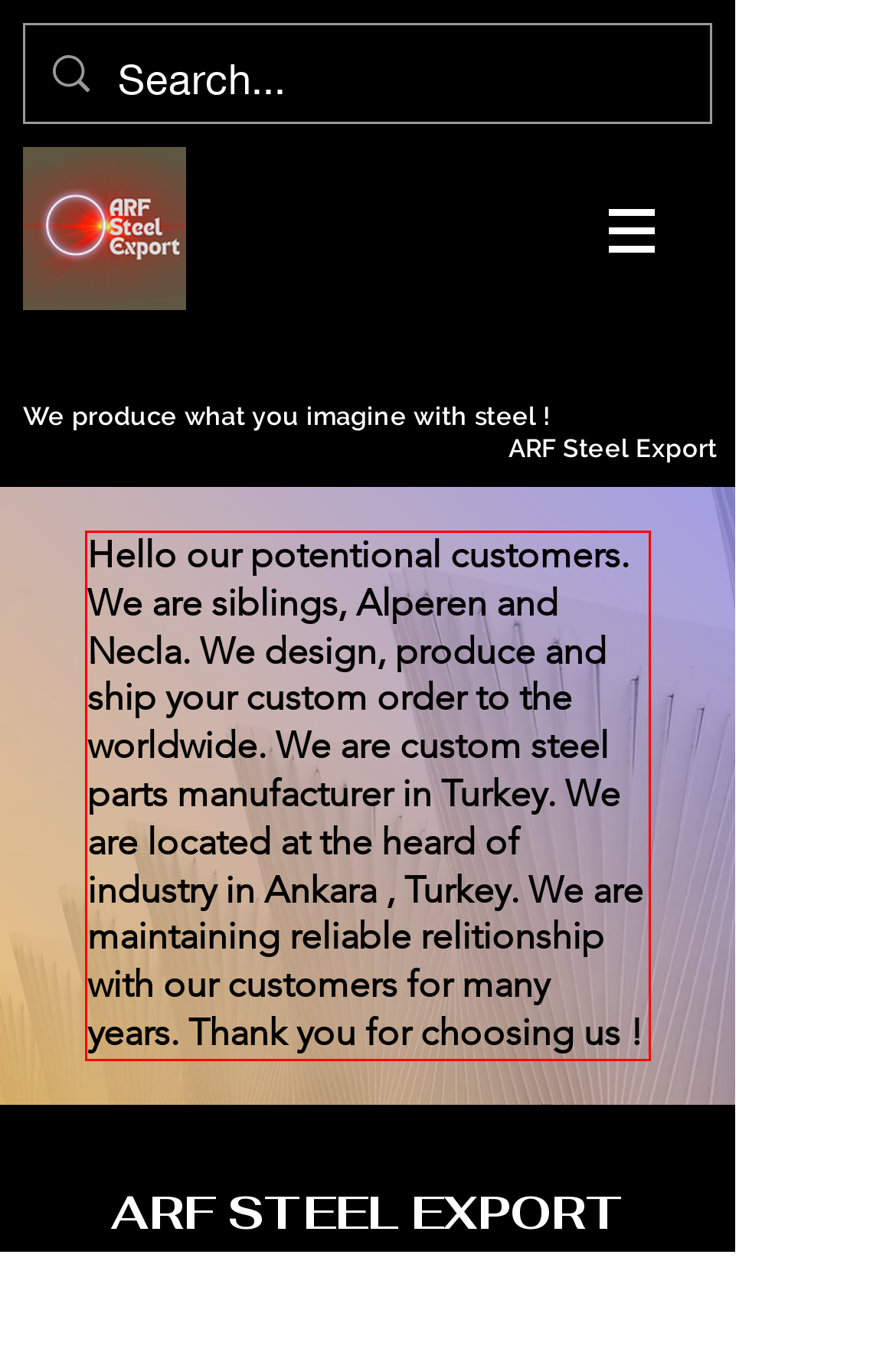Within the provided webpage screenshot, find the red rectangle bounding box and perform OCR to obtain the text content.

Hello our potentional customers. We are siblings, Alperen and Necla. We design, produce and ship your custom order to the worldwide. We are custom steel parts manufacturer in Turkey. We are located at the heard of industry in Ankara , Turkey. We are maintaining reliable relitionship with our customers for many years. Thank you for choosing us !